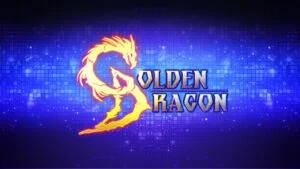Respond to the following question using a concise word or phrase: 
What is the symbolic meaning of the dragon-like silhouette?

Strength and energy